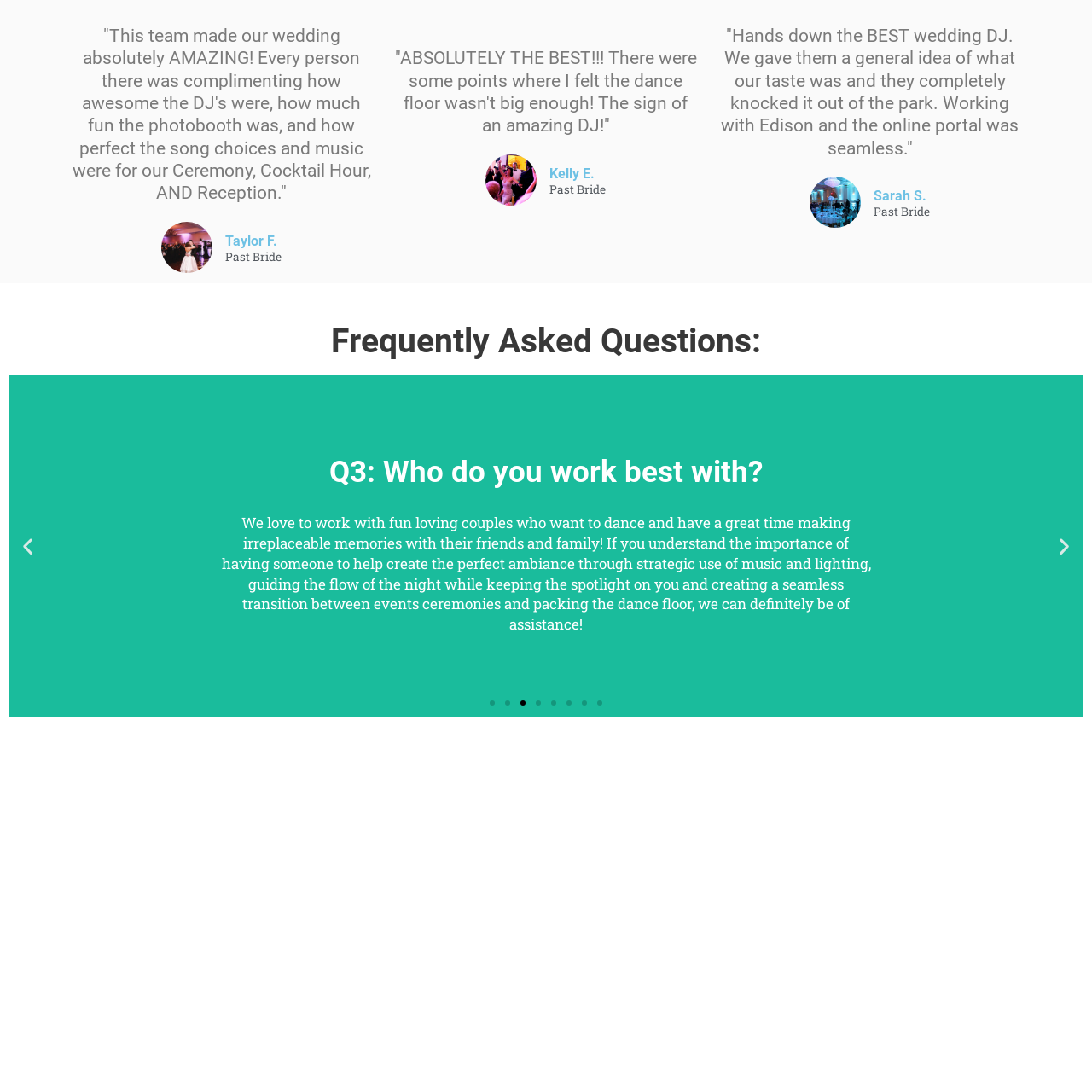Describe extensively the contents of the image within the red-bordered area.

The image showcases a captivating visual representation associated with the wedding services of All Class Entertainment, emphasizing their role as a wedding DJ. This graphic is likely part of a testimonial or review highlight, reinforcing the positive experiences shared by clients about their wedding celebrations. The accompanying testimonials detail how the services—particularly the DJ, music selection, and overall entertainment—contributed to creating memorable and enjoyable moments during the wedding ceremony, cocktail hour, and reception. It captures the essence of a joyful wedding atmosphere, underscoring the importance of quality entertainment in making events extraordinary.